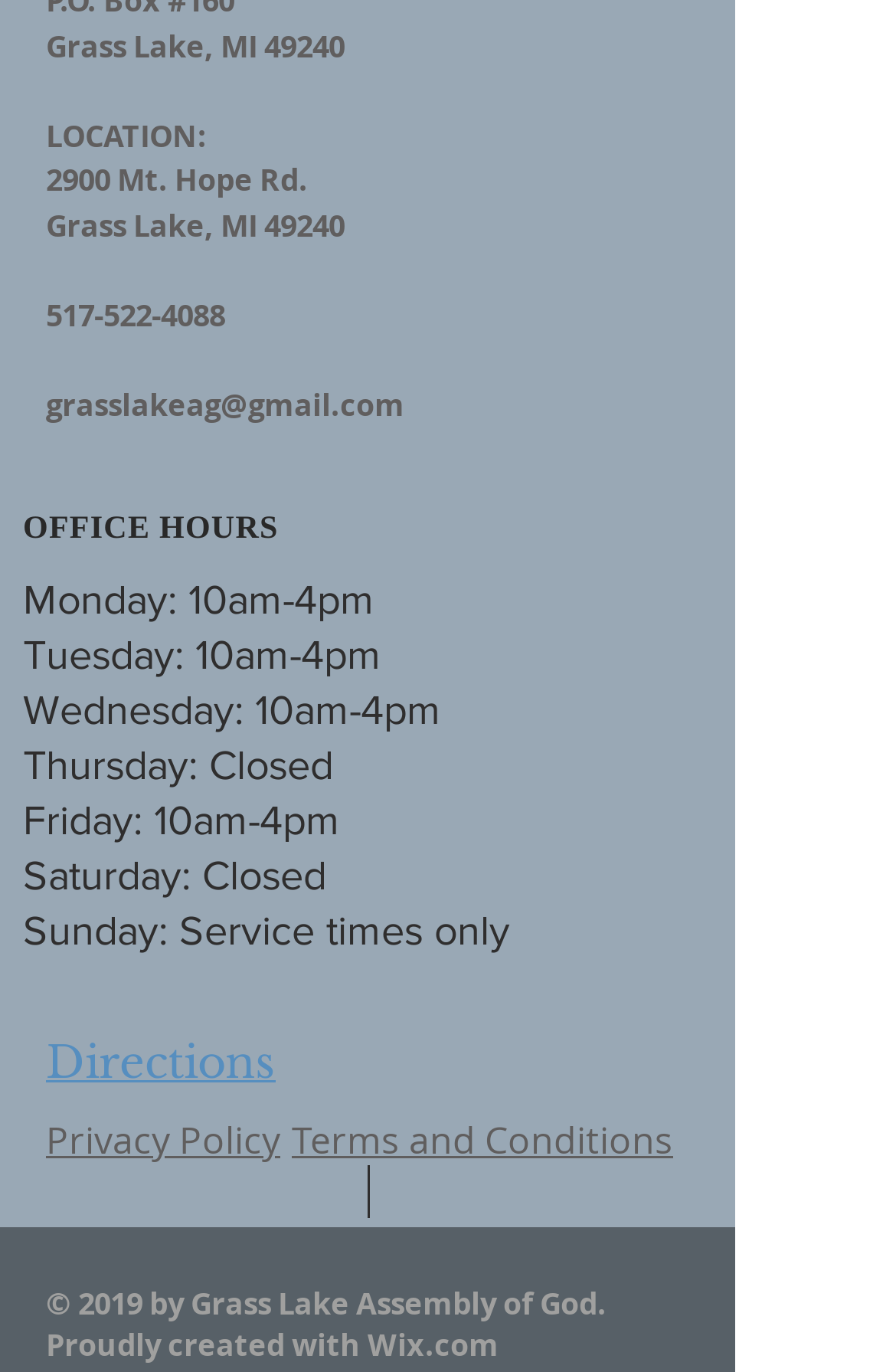Using the element description provided, determine the bounding box coordinates in the format (top-left x, top-left y, bottom-right x, bottom-right y). Ensure that all values are floating point numbers between 0 and 1. Element description: Hairloom

None